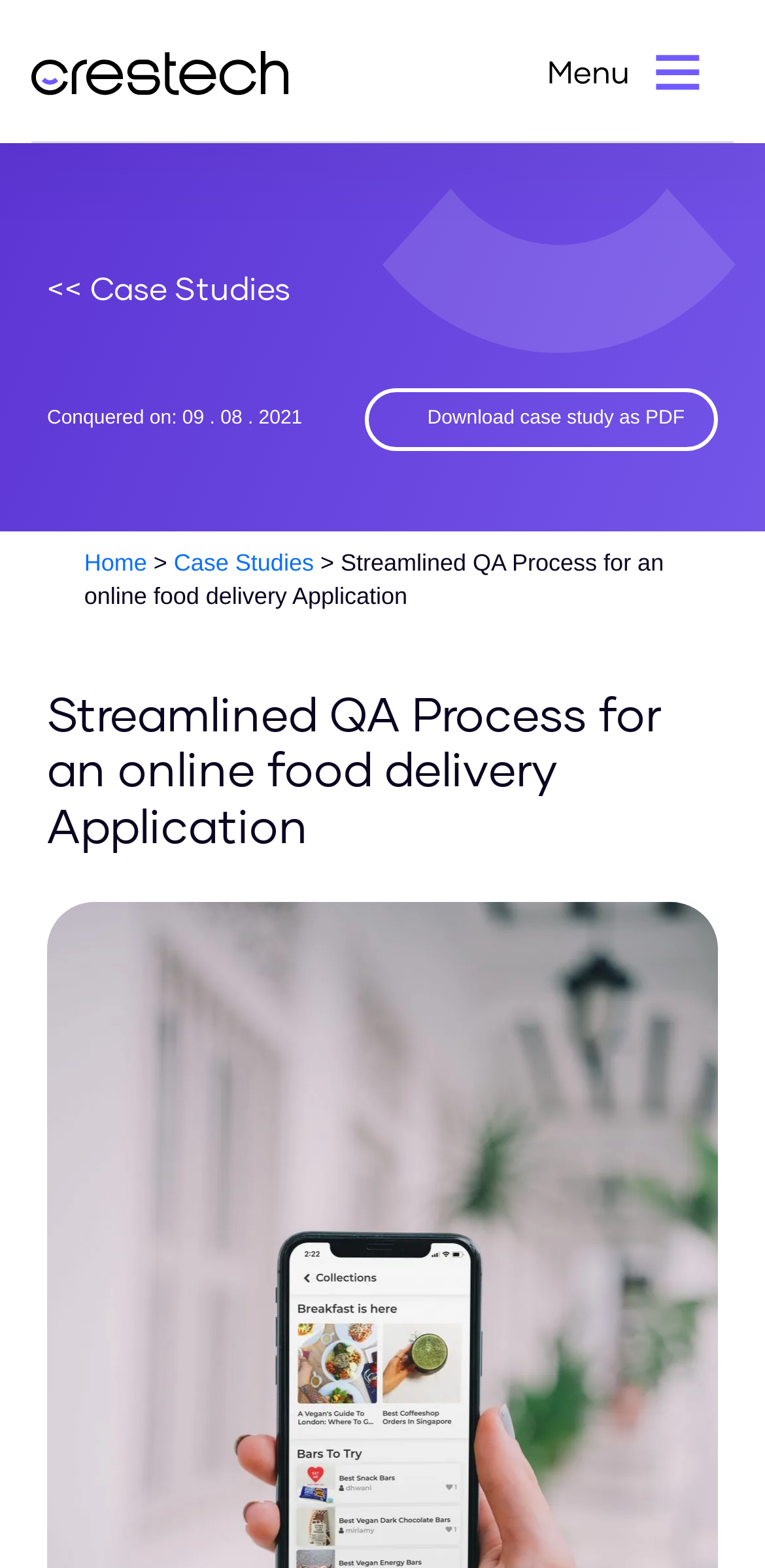What is the file format of the downloadable case study?
Based on the image, give a one-word or short phrase answer.

PDF